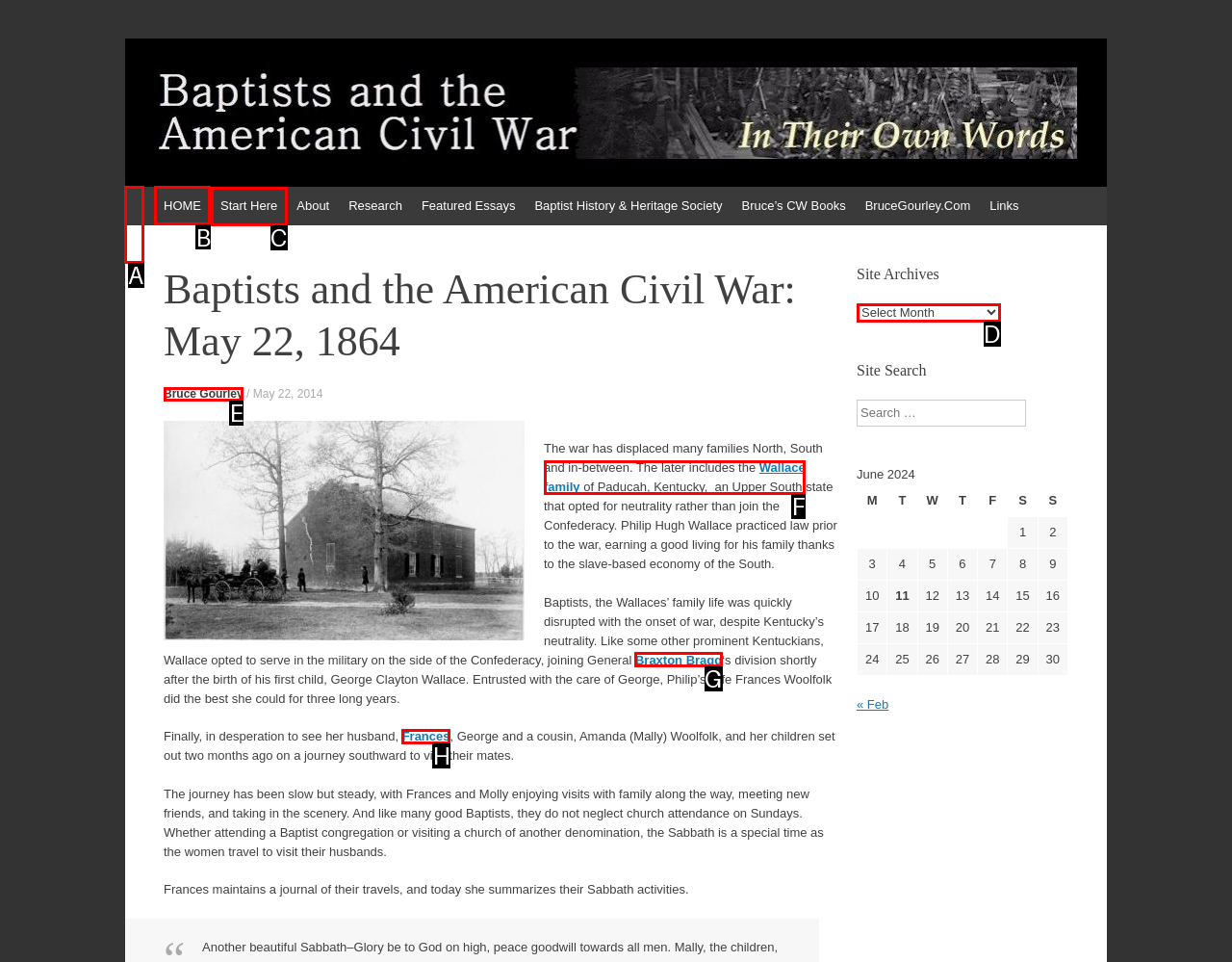Identify the correct HTML element to click to accomplish this task: Click on the 'HOME' link
Respond with the letter corresponding to the correct choice.

B